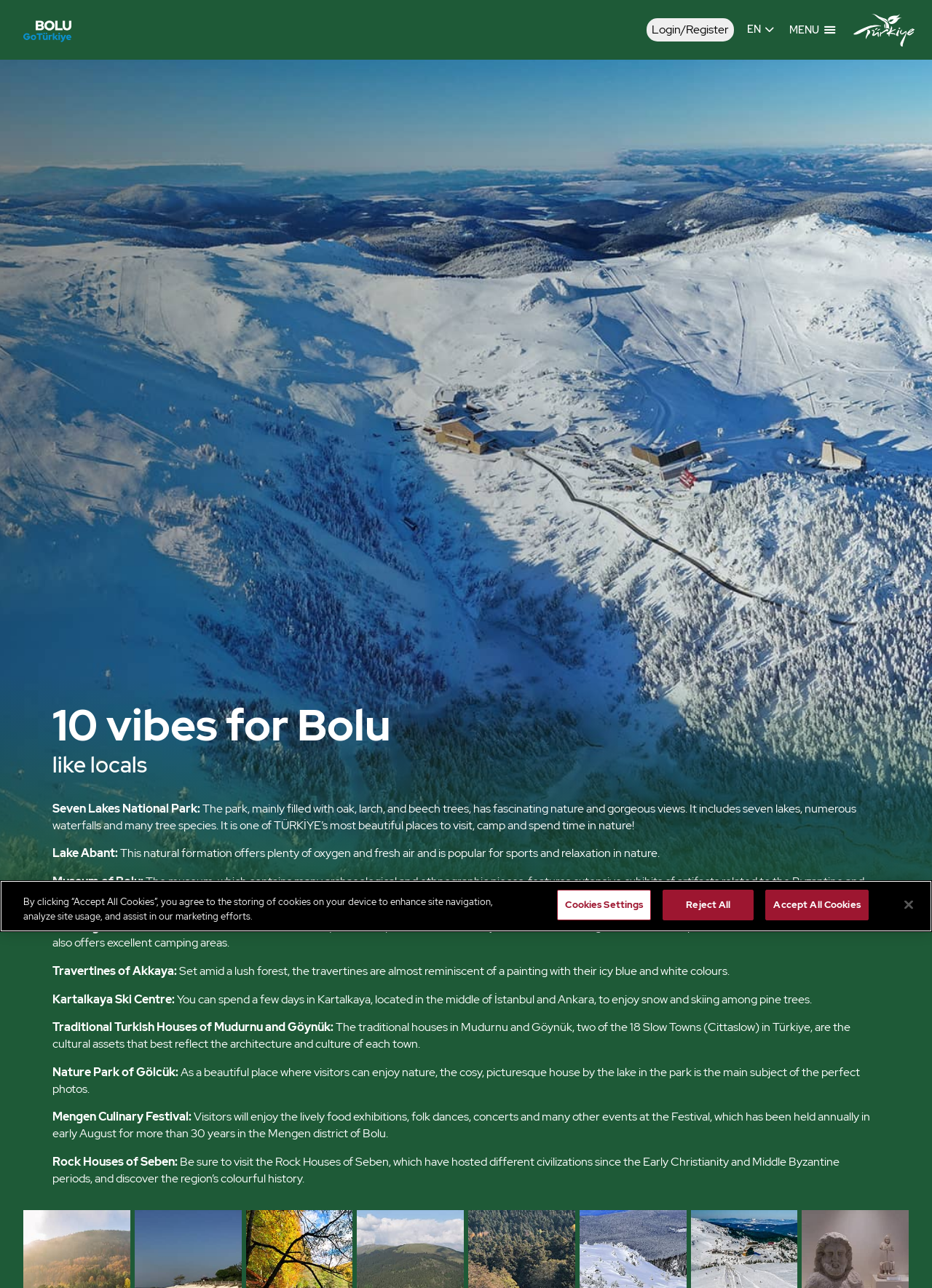Locate the bounding box coordinates of the element that should be clicked to execute the following instruction: "Click the HOMEPAGE link".

[0.447, 0.064, 0.553, 0.089]